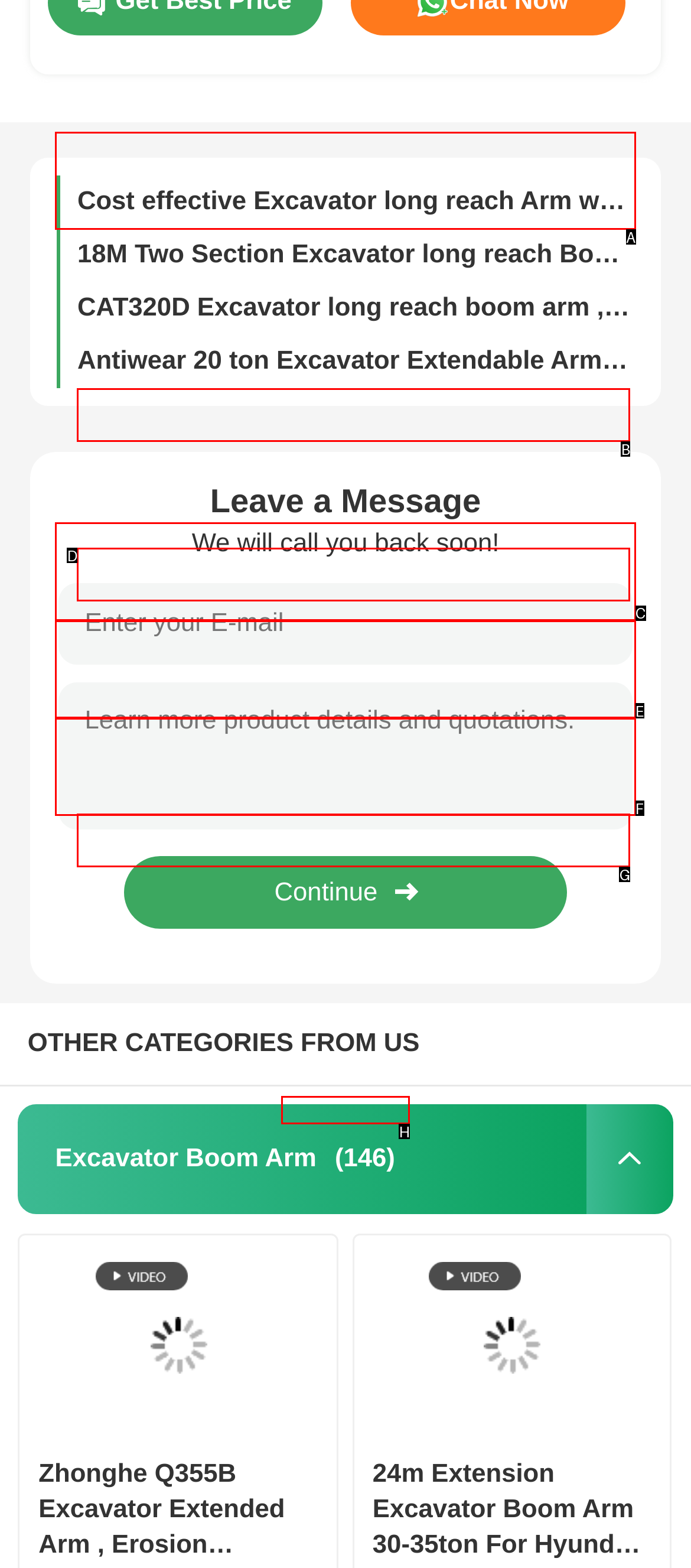Specify which HTML element I should click to complete this instruction: Select an option from the combobox Answer with the letter of the relevant option.

H